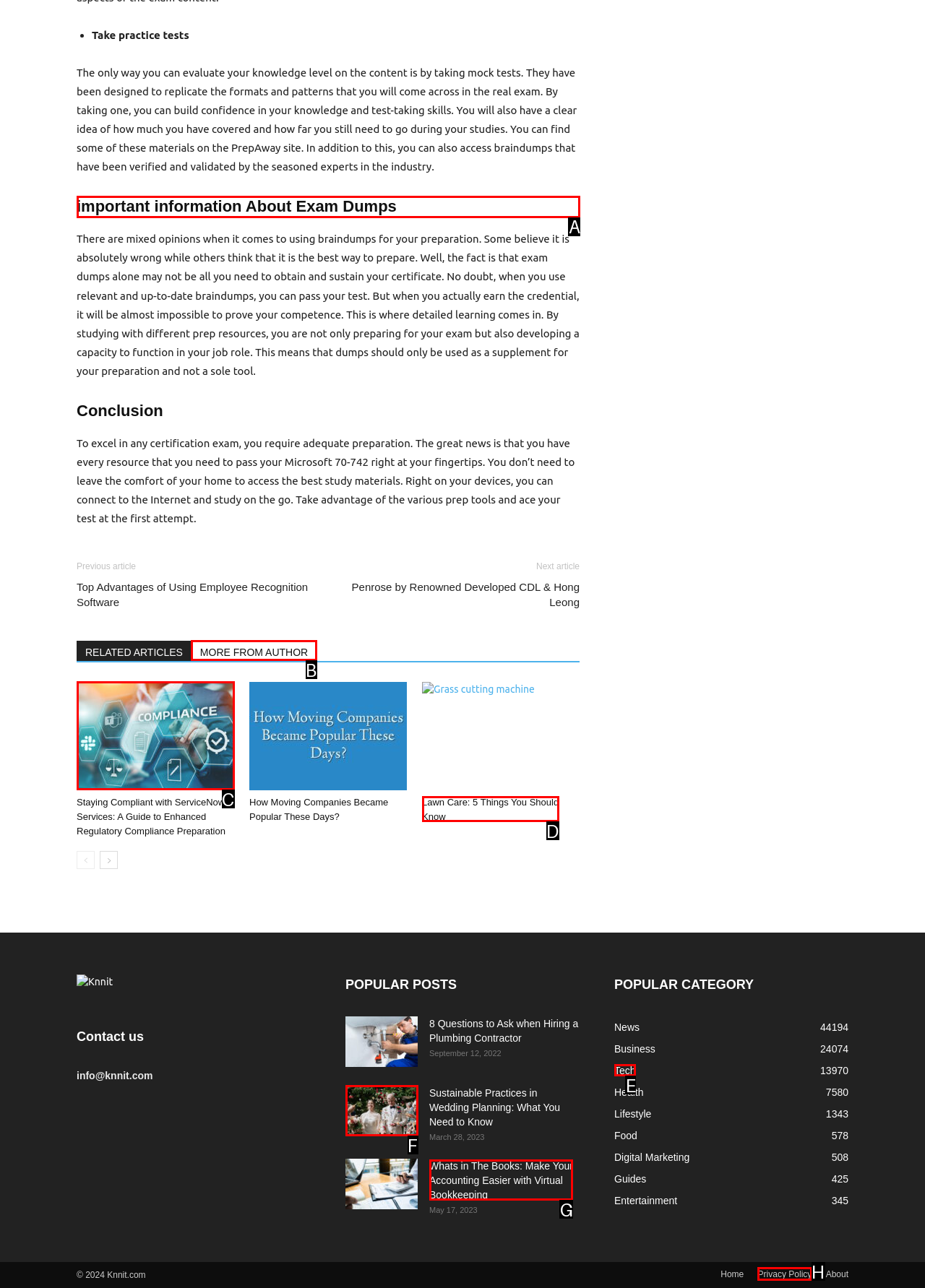For the instruction: Read 'important information About Exam Dumps', which HTML element should be clicked?
Respond with the letter of the appropriate option from the choices given.

A